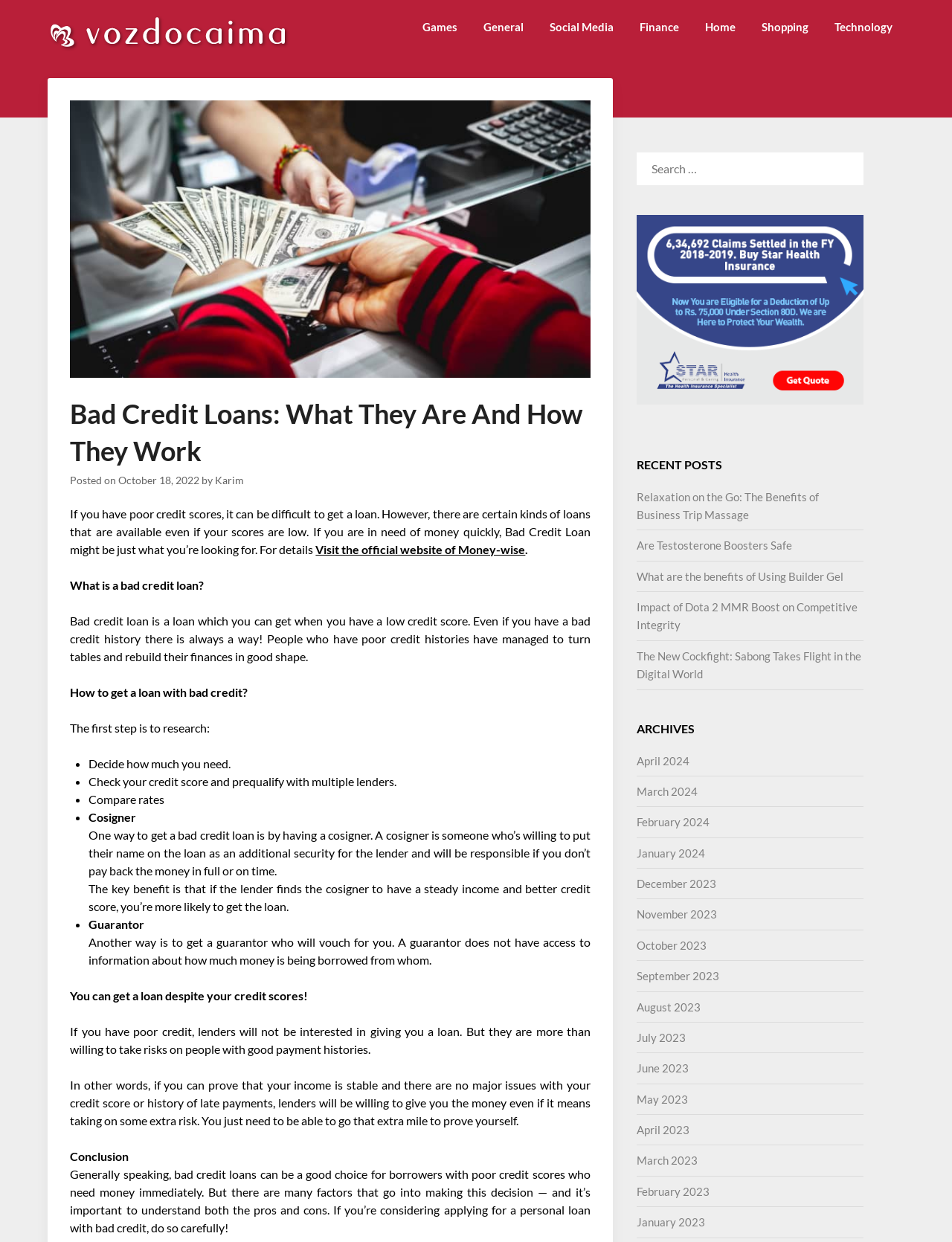Please identify the bounding box coordinates of the clickable area that will fulfill the following instruction: "Search for something". The coordinates should be in the format of four float numbers between 0 and 1, i.e., [left, top, right, bottom].

[0.669, 0.123, 0.907, 0.149]